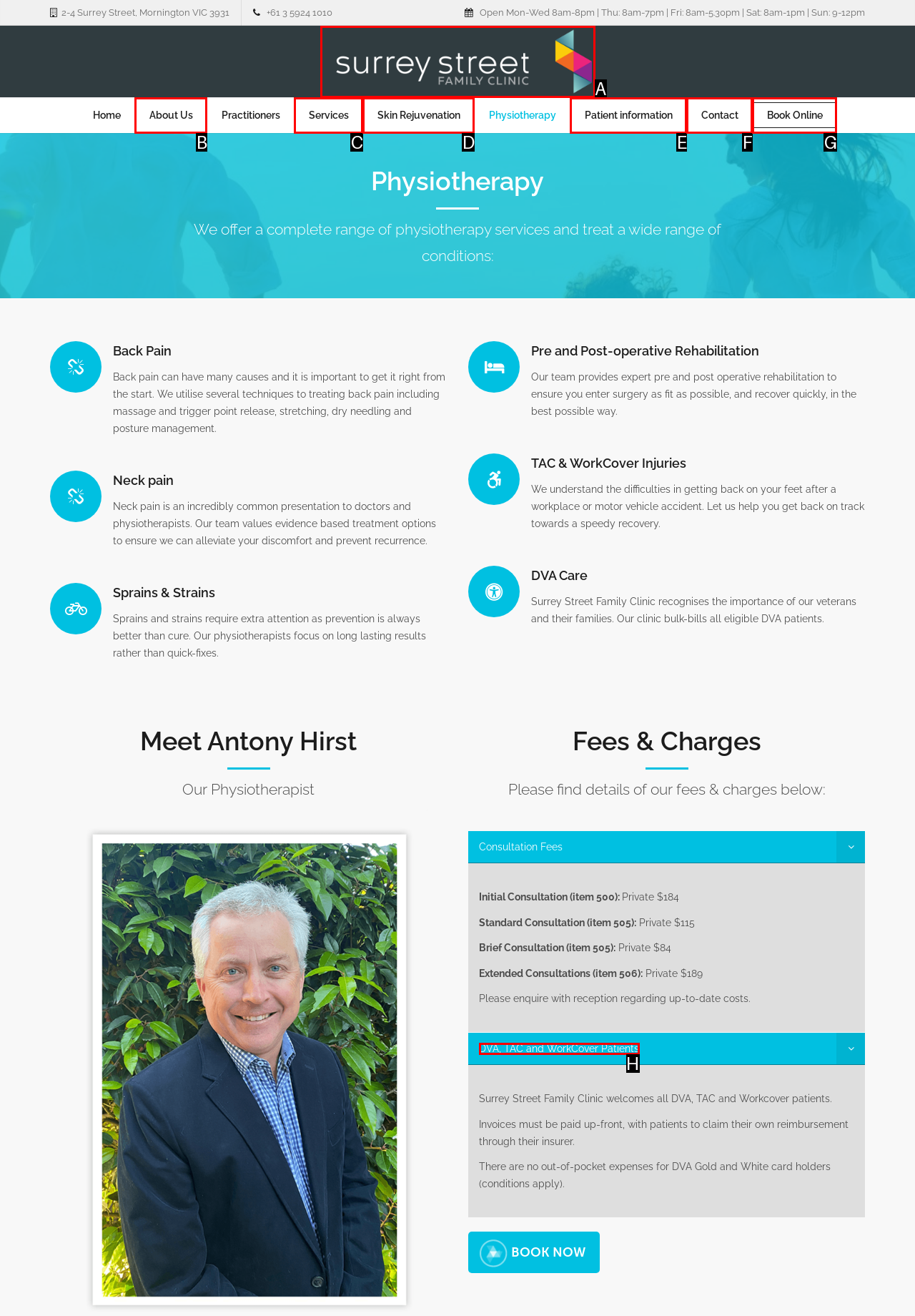Select the HTML element that corresponds to the description: Contact. Answer with the letter of the matching option directly from the choices given.

F